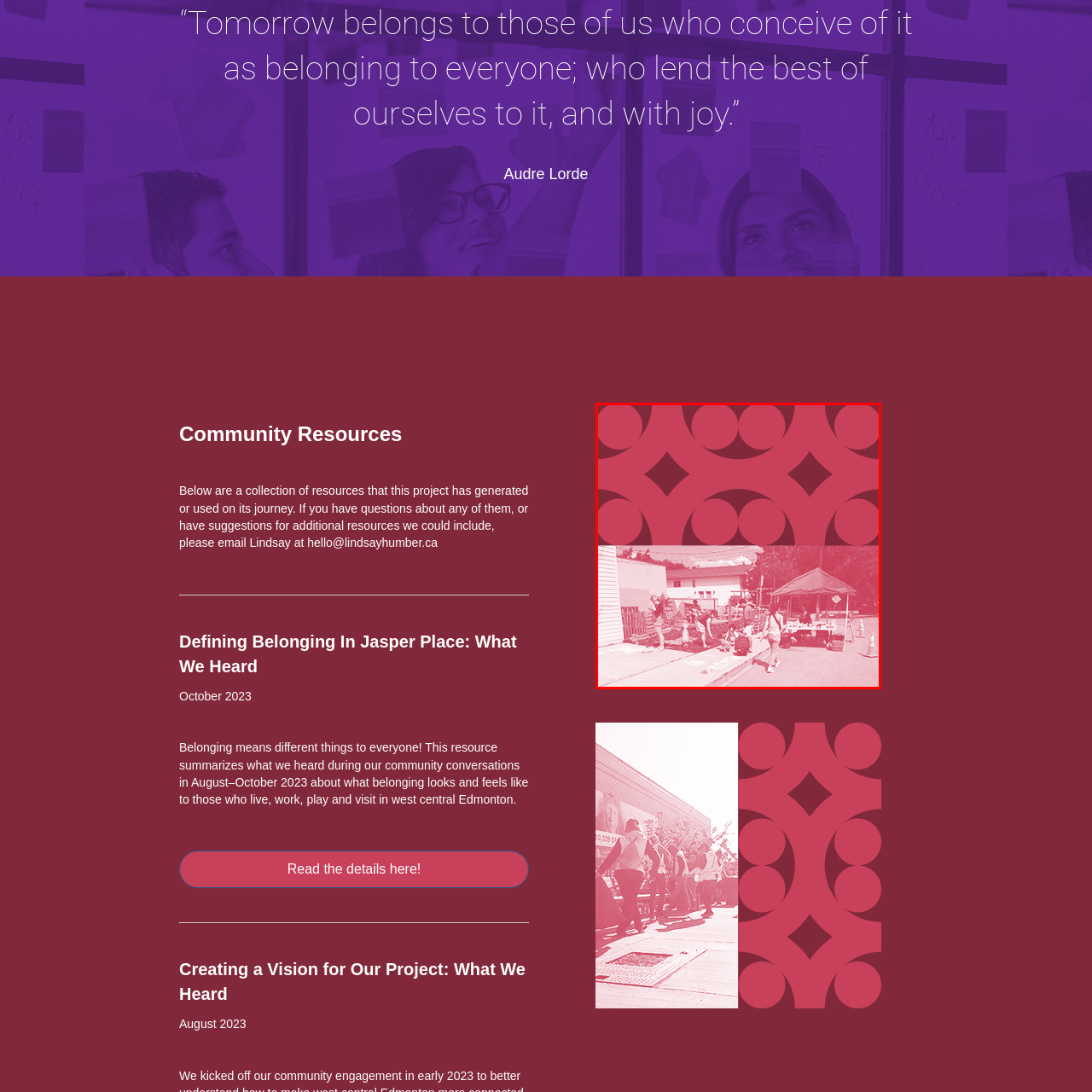What is the purpose of the project?
Analyze the image inside the red bounding box and provide a one-word or short-phrase answer to the question.

To enhance local belonging